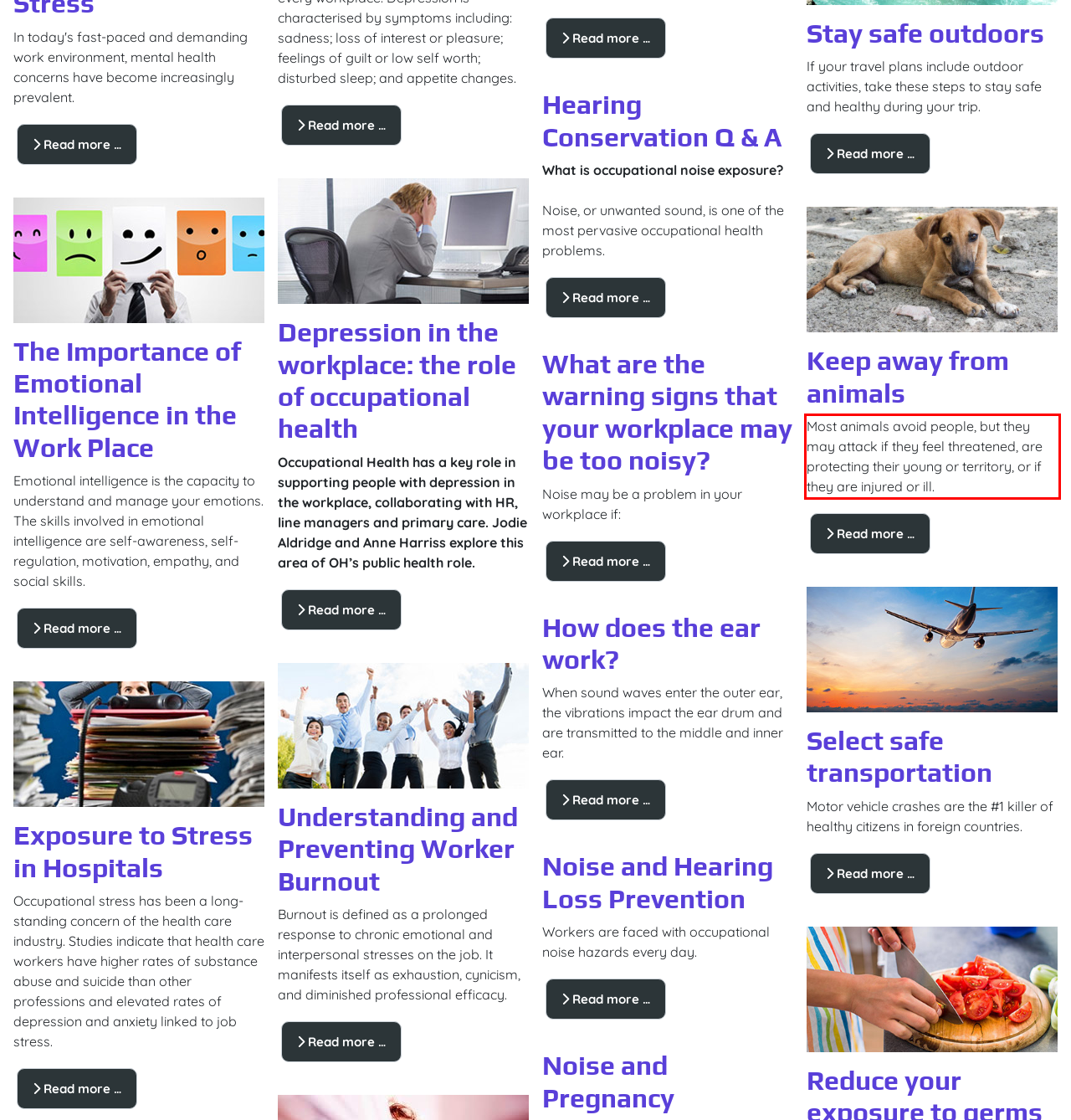Using the webpage screenshot, recognize and capture the text within the red bounding box.

Most animals avoid people, but they may attack if they feel threatened, are protecting their young or territory, or if they are injured or ill.